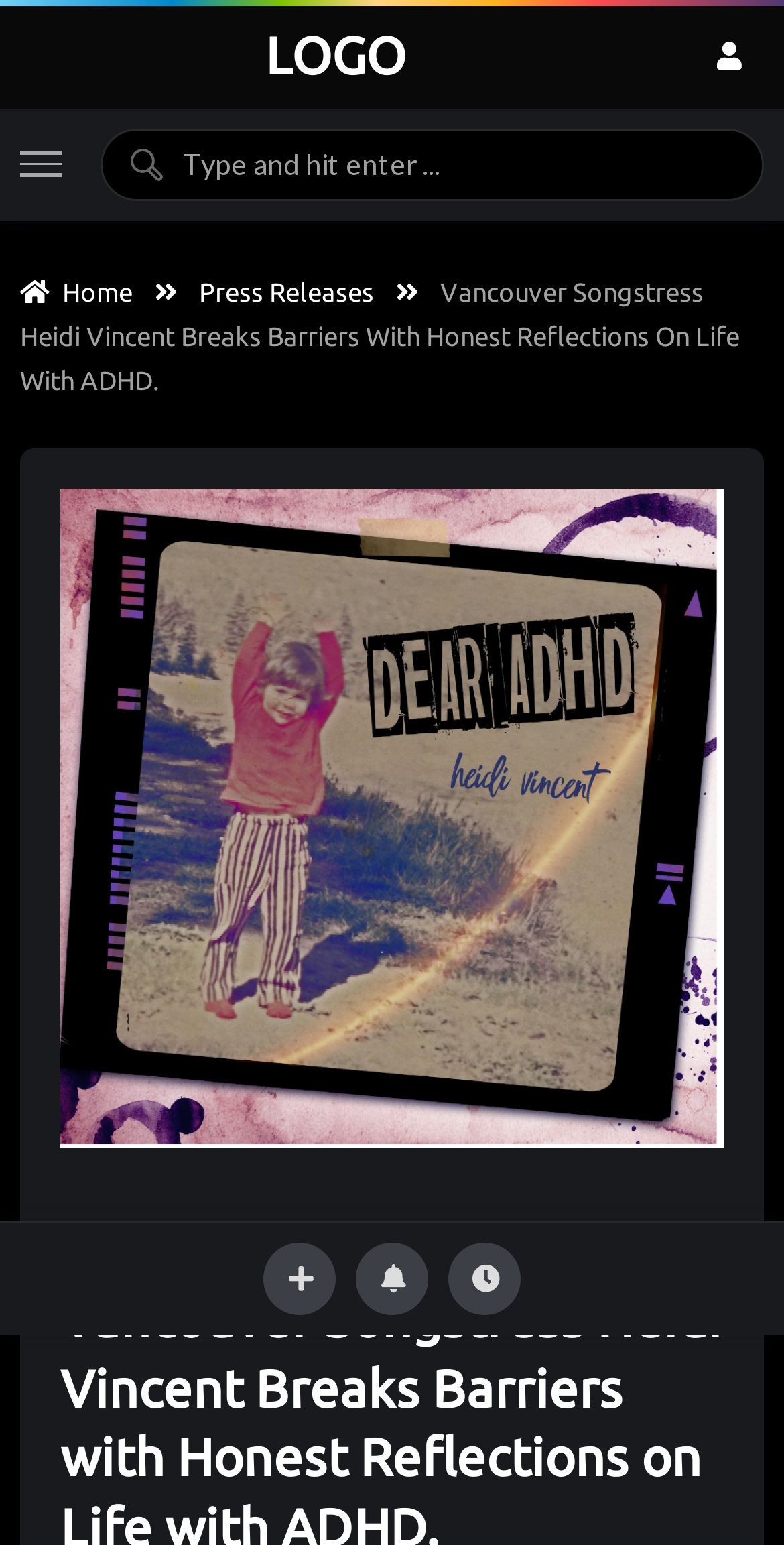Can you pinpoint the bounding box coordinates for the clickable element required for this instruction: "View press releases"? The coordinates should be four float numbers between 0 and 1, i.e., [left, top, right, bottom].

[0.254, 0.18, 0.477, 0.198]